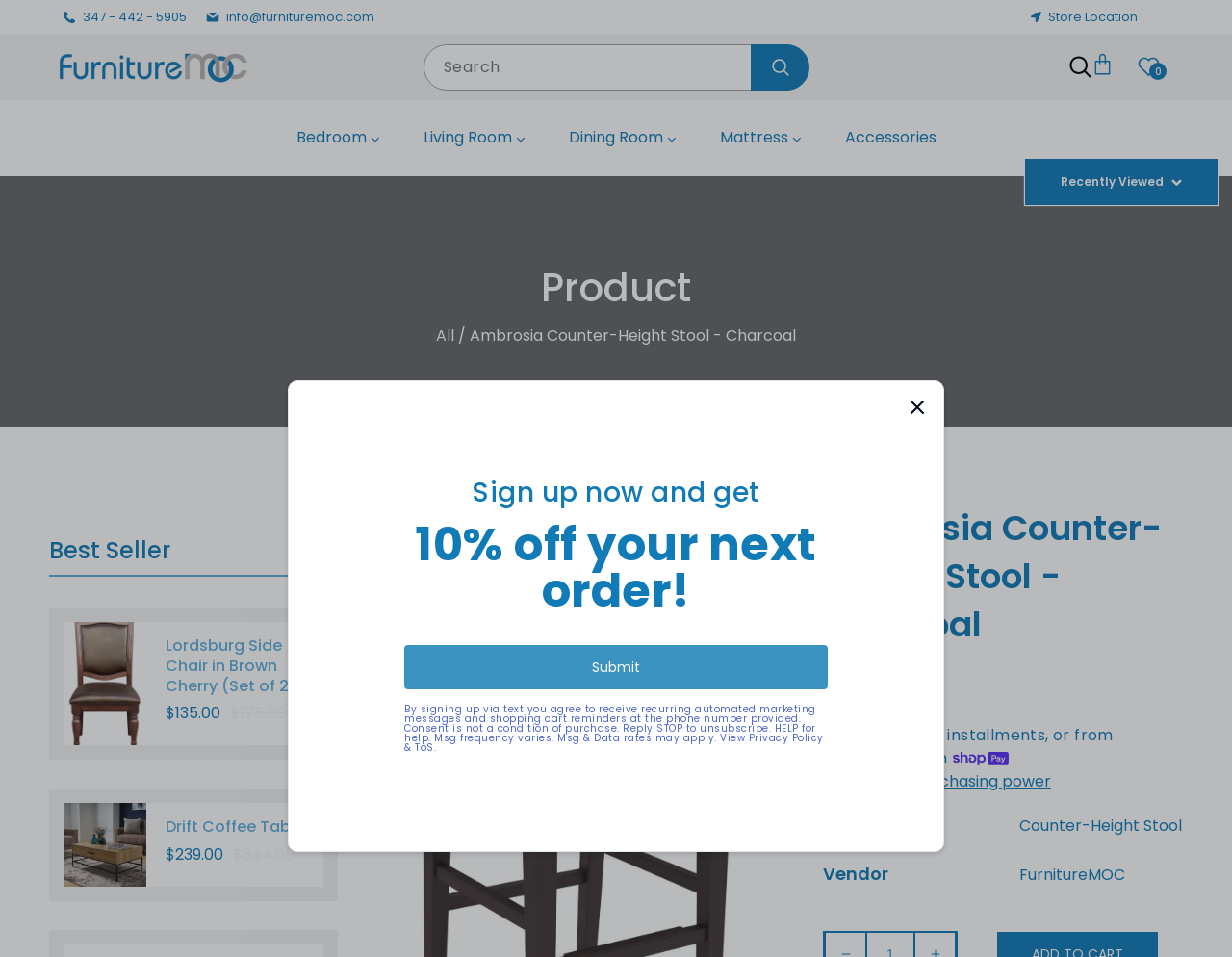What is the regular price of the Ambrosia Counter-Height Stool?
Please provide a full and detailed response to the question.

I found the answer by looking at the StaticText element with the text 'Regular price' and the adjacent StaticText element with the text '$199.95', which indicates the regular price of the Ambrosia Counter-Height Stool.